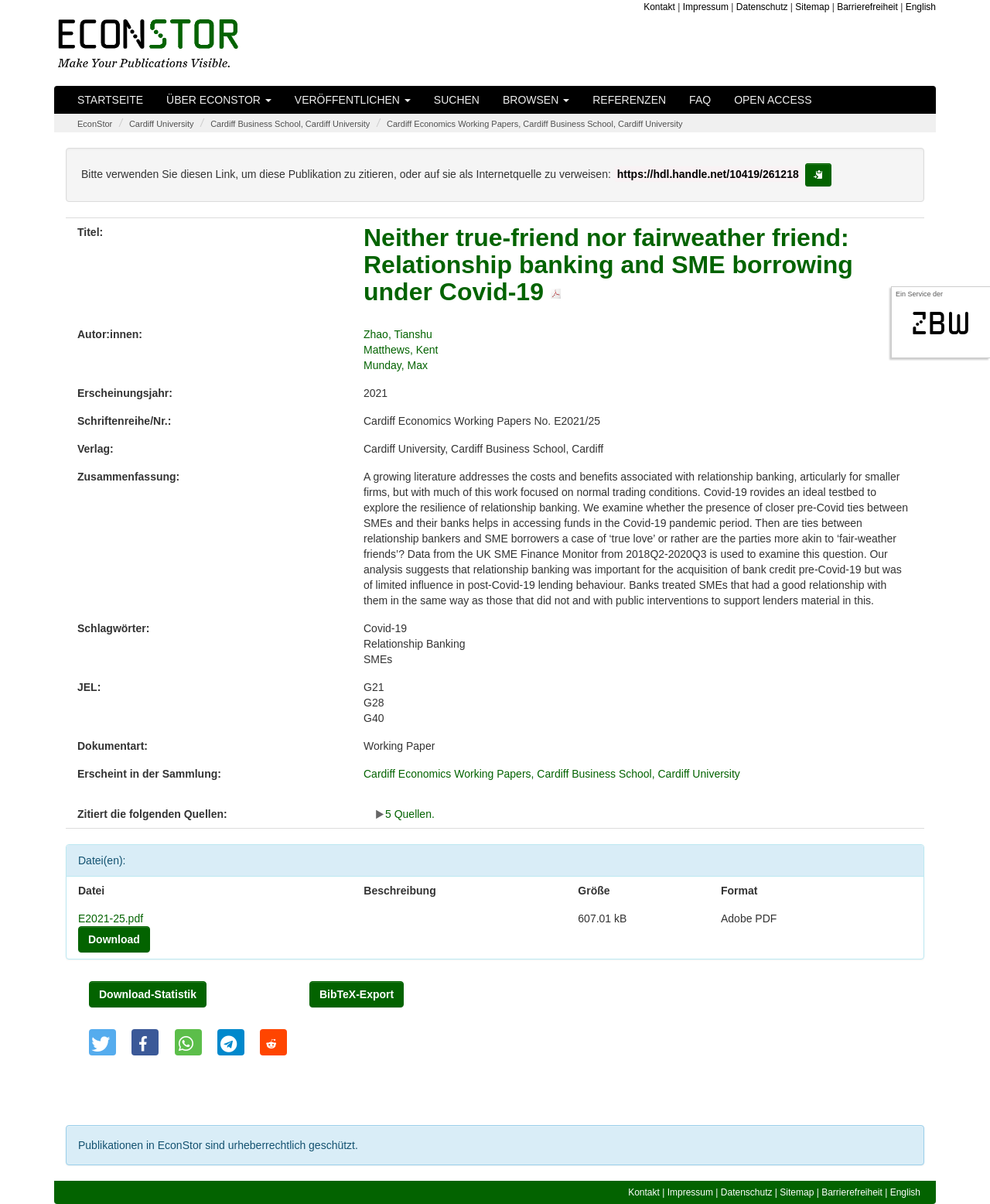Generate the text content of the main headline of the webpage.

Neither true-friend nor fairweather friend: Relationship banking and SME borrowing under Covid-19 